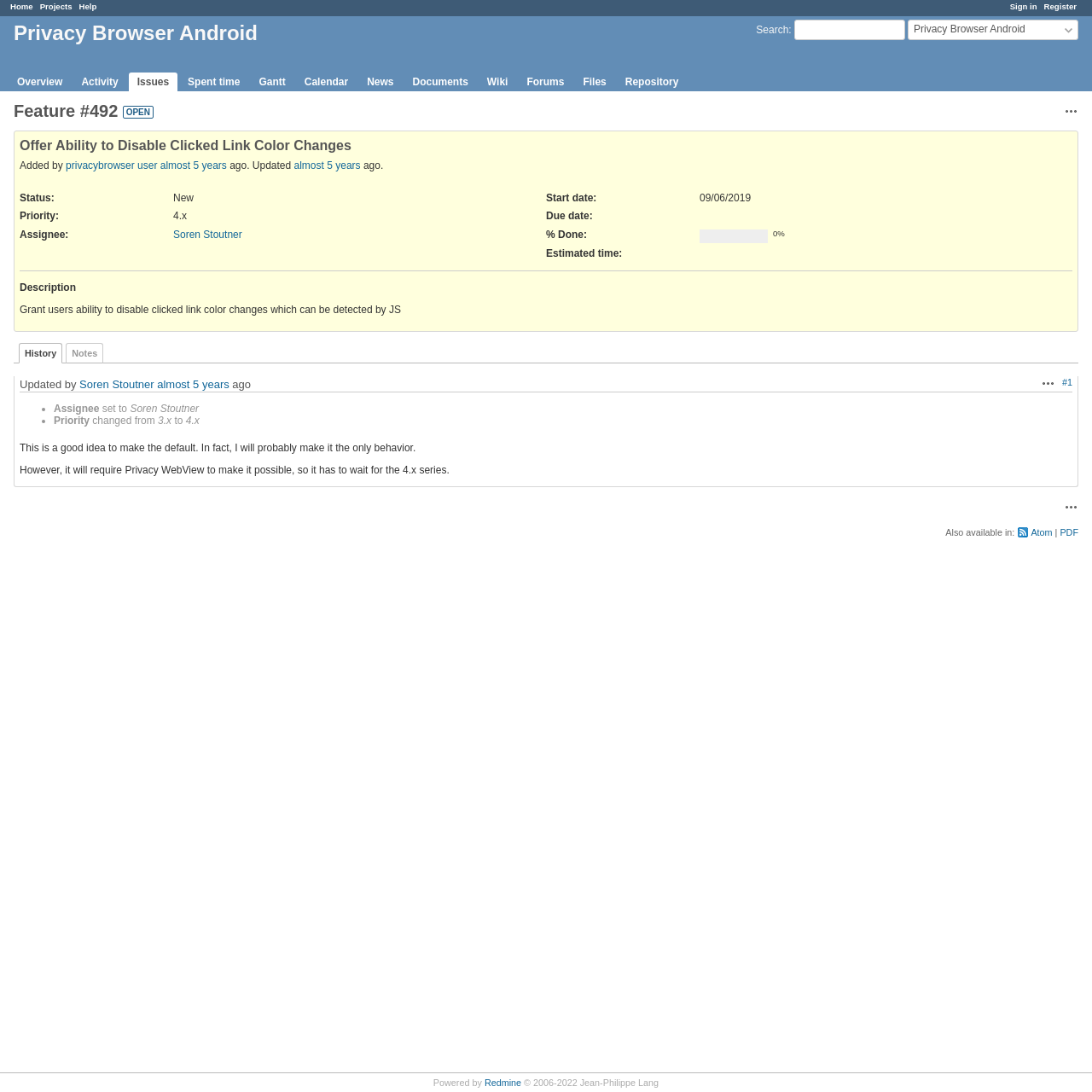Find the bounding box coordinates of the area that needs to be clicked in order to achieve the following instruction: "Create a new issue". The coordinates should be specified as four float numbers between 0 and 1, i.e., [left, top, right, bottom].

[0.118, 0.066, 0.163, 0.083]